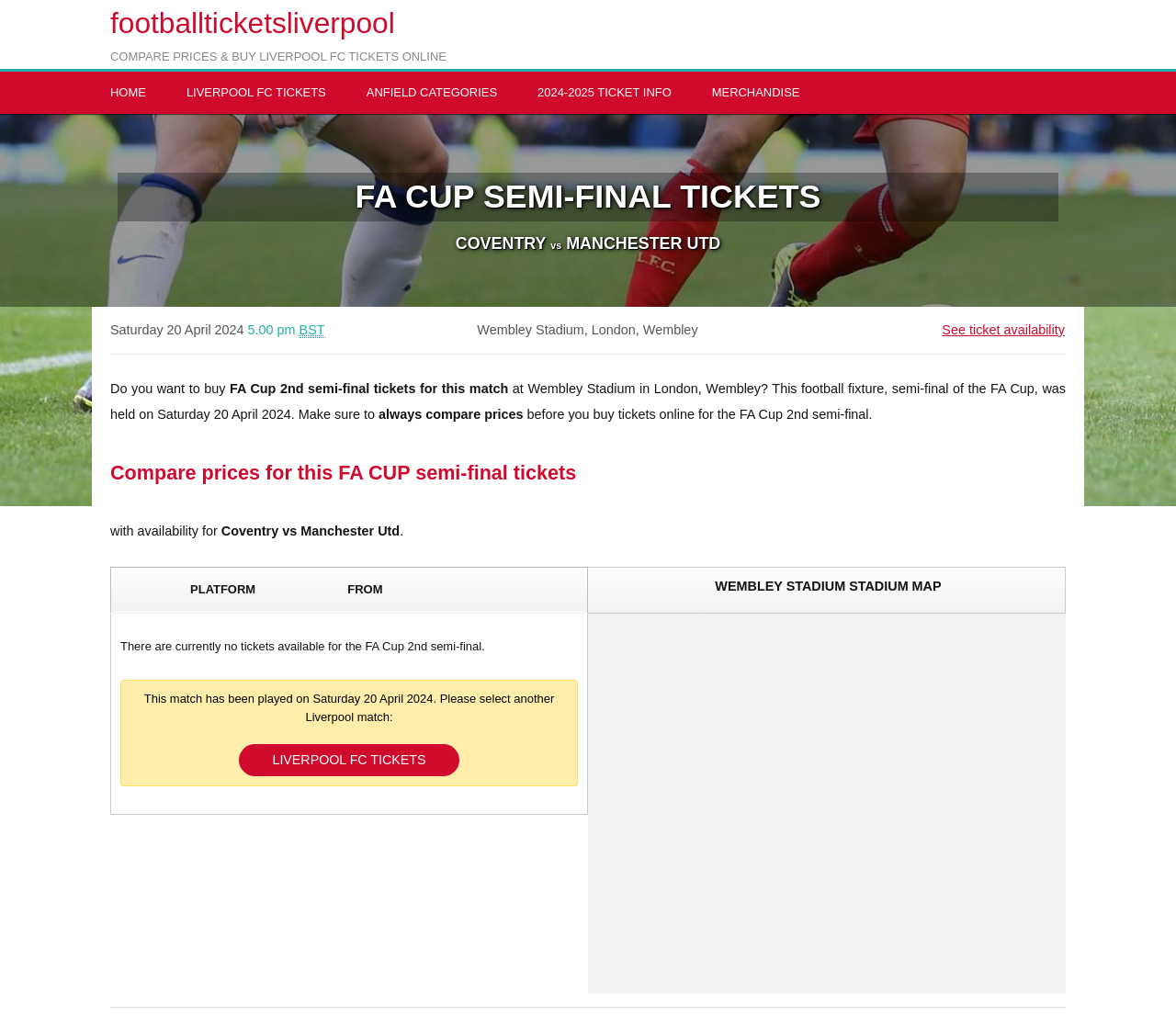Please find the bounding box coordinates of the element that must be clicked to perform the given instruction: "View Liverpool FC tickets". The coordinates should be four float numbers from 0 to 1, i.e., [left, top, right, bottom].

[0.203, 0.724, 0.391, 0.756]